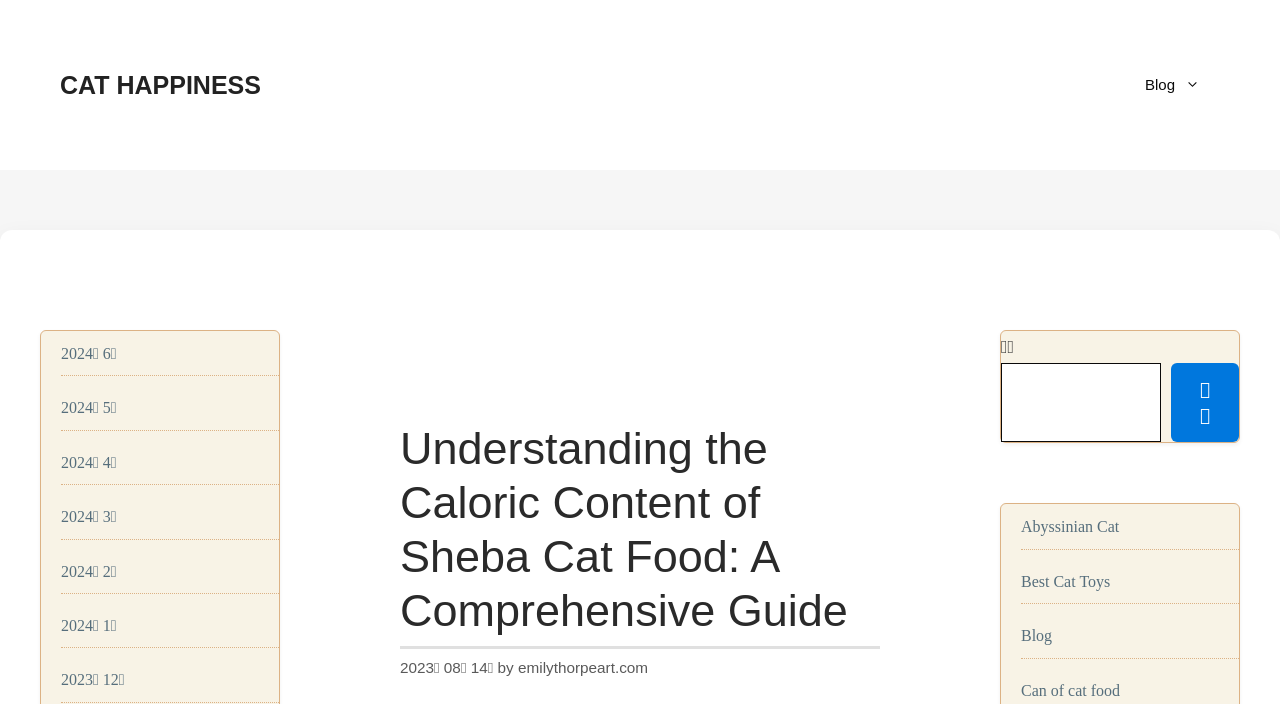Find the bounding box coordinates for the area that must be clicked to perform this action: "visit the 'Abyssinian Cat' page".

[0.798, 0.736, 0.874, 0.76]